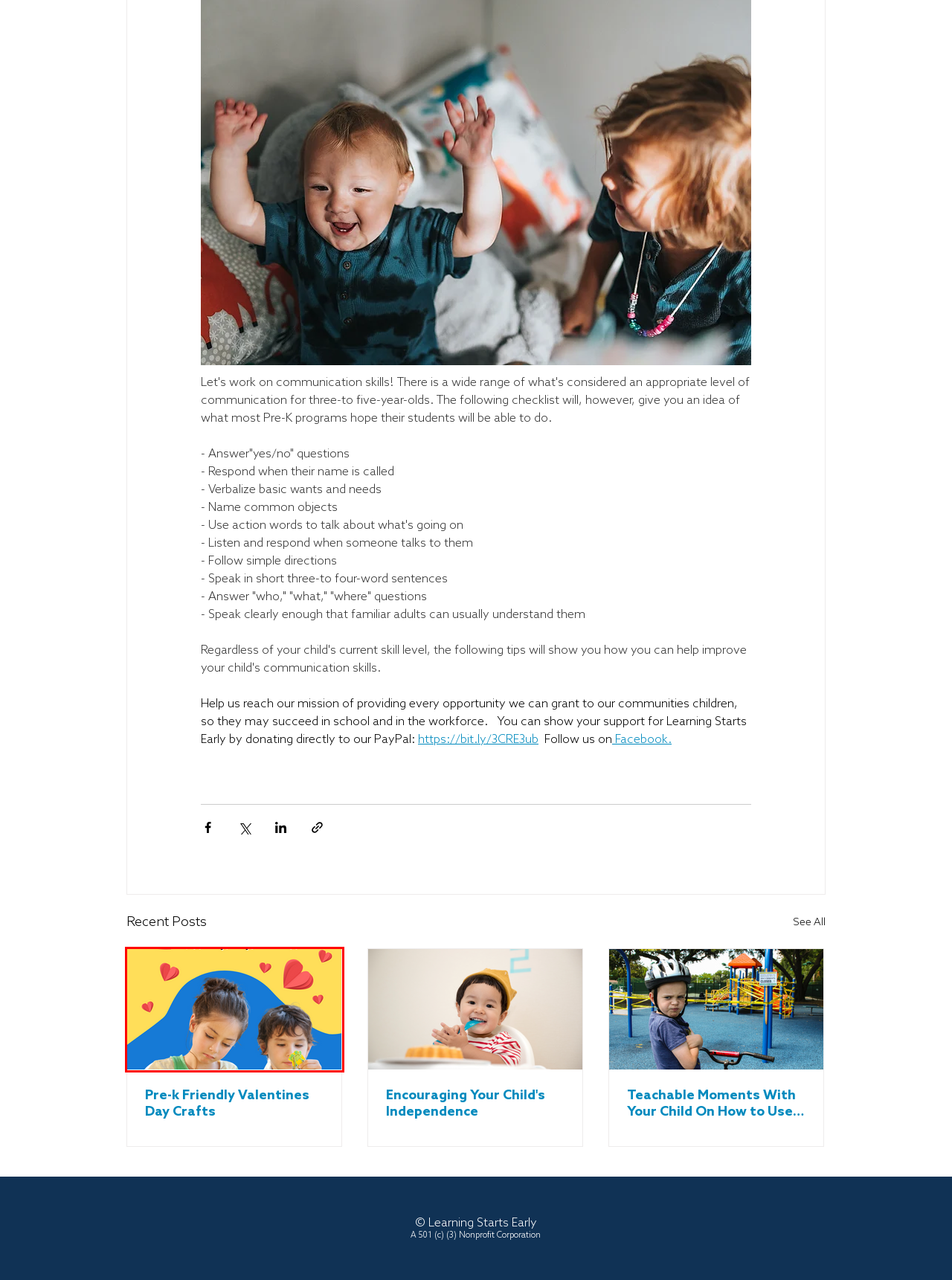Analyze the webpage screenshot with a red bounding box highlighting a UI element. Select the description that best matches the new webpage after clicking the highlighted element. Here are the options:
A. Programs | Learning Starts Early | Preschool Education | Fauquier County, VA
B. Contact | Learning Starts Early | Preschool Education | Fauquier County, VA
C. Blog | LSE
D. Encouraging Your Child's Independence
E. About | Learning Starts Early | Preschool Education | Fauquier County, Virginia
F. Teachable Moments With Your Child On How to Use Their Words
G. Learning Starts Early | Preschool Education | Fauquier County, Virginia
H. Pre-k Friendly Valentines Day Crafts

H